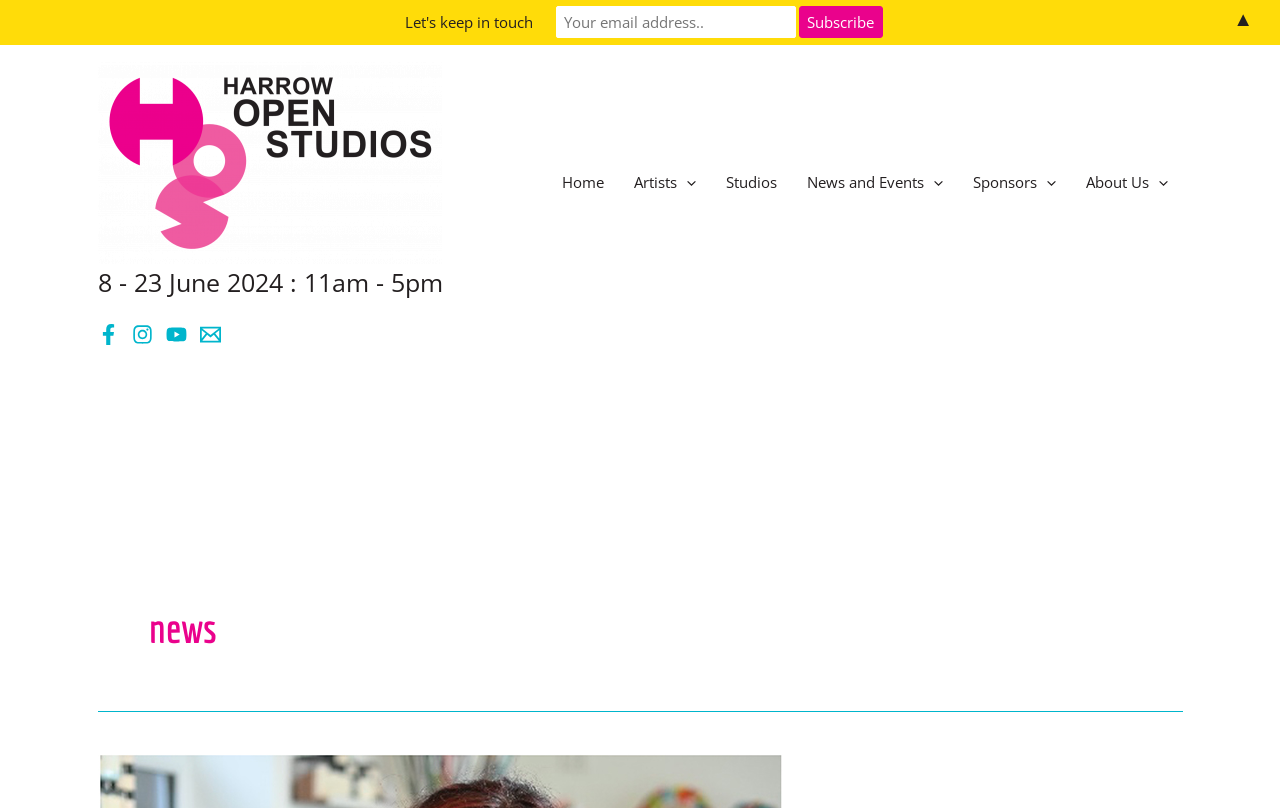Answer the question below in one word or phrase:
What is the purpose of the 'Subscribe' button?

To subscribe to a newsletter